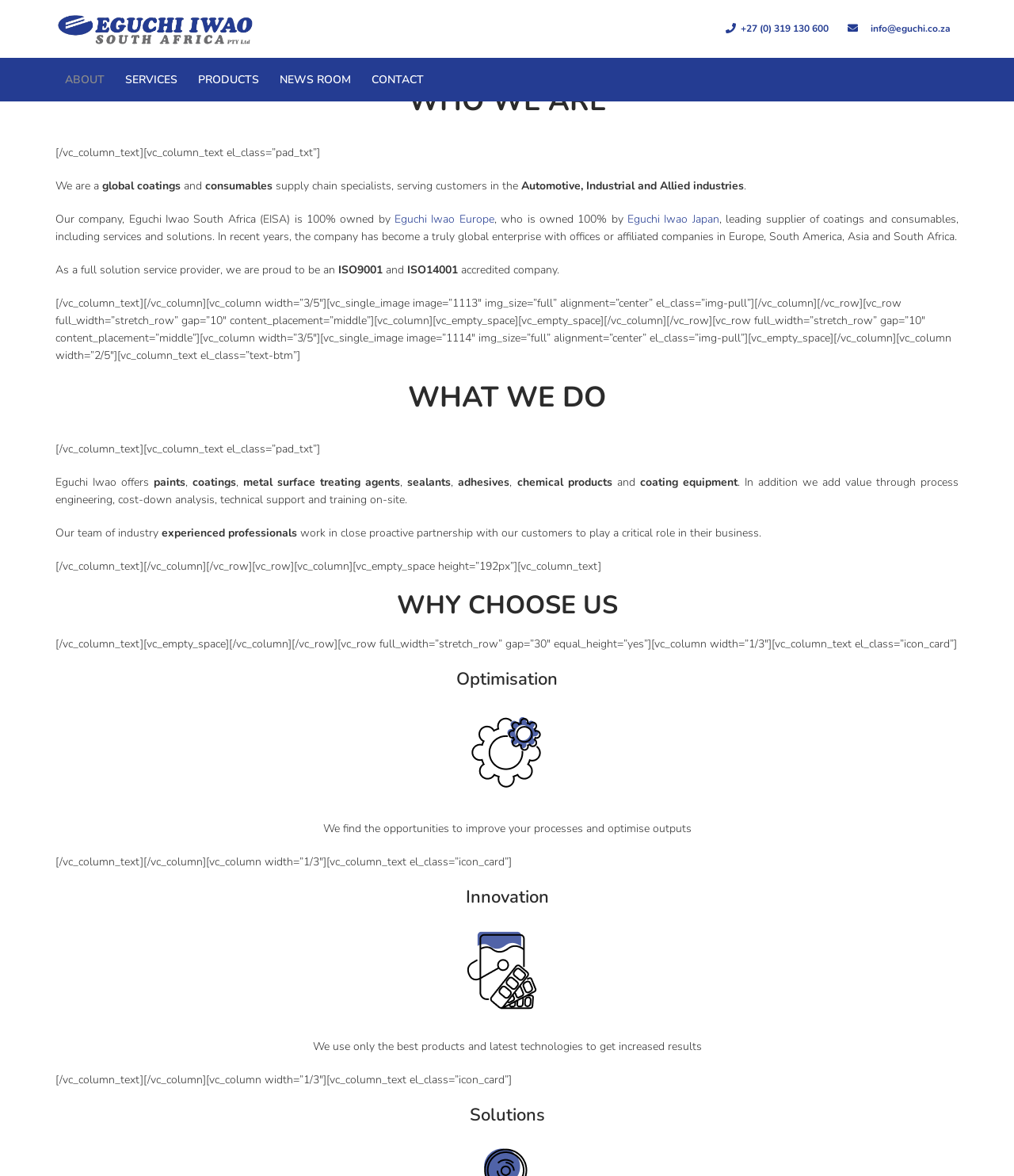Determine the bounding box coordinates in the format (top-left x, top-left y, bottom-right x, bottom-right y). Ensure all values are floating point numbers between 0 and 1. Identify the bounding box of the UI element described by: info@eguchi.co.za

[0.851, 0.013, 0.945, 0.036]